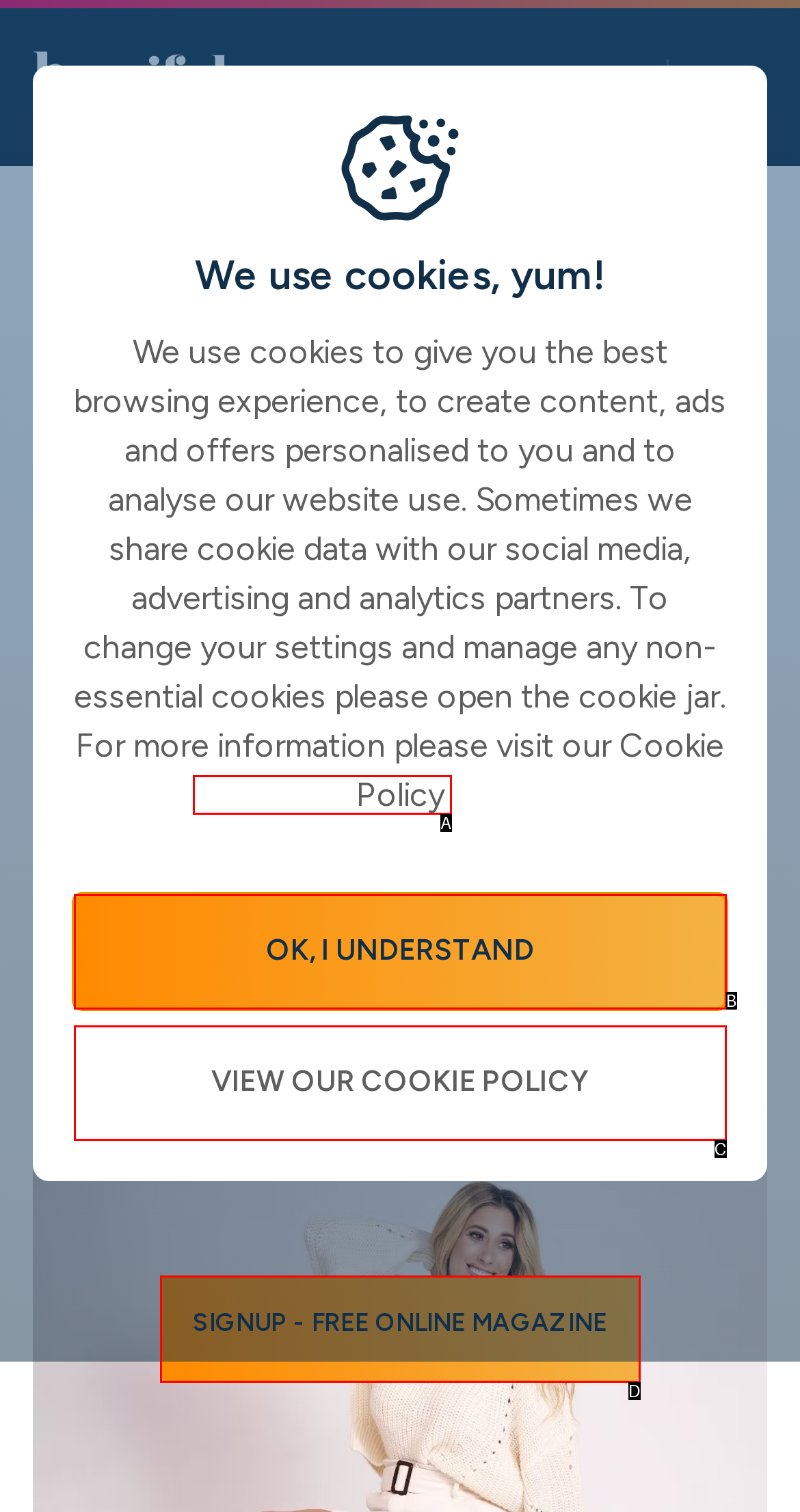Select the HTML element that matches the description: OK, I UNDERSTAND. Provide the letter of the chosen option as your answer.

B